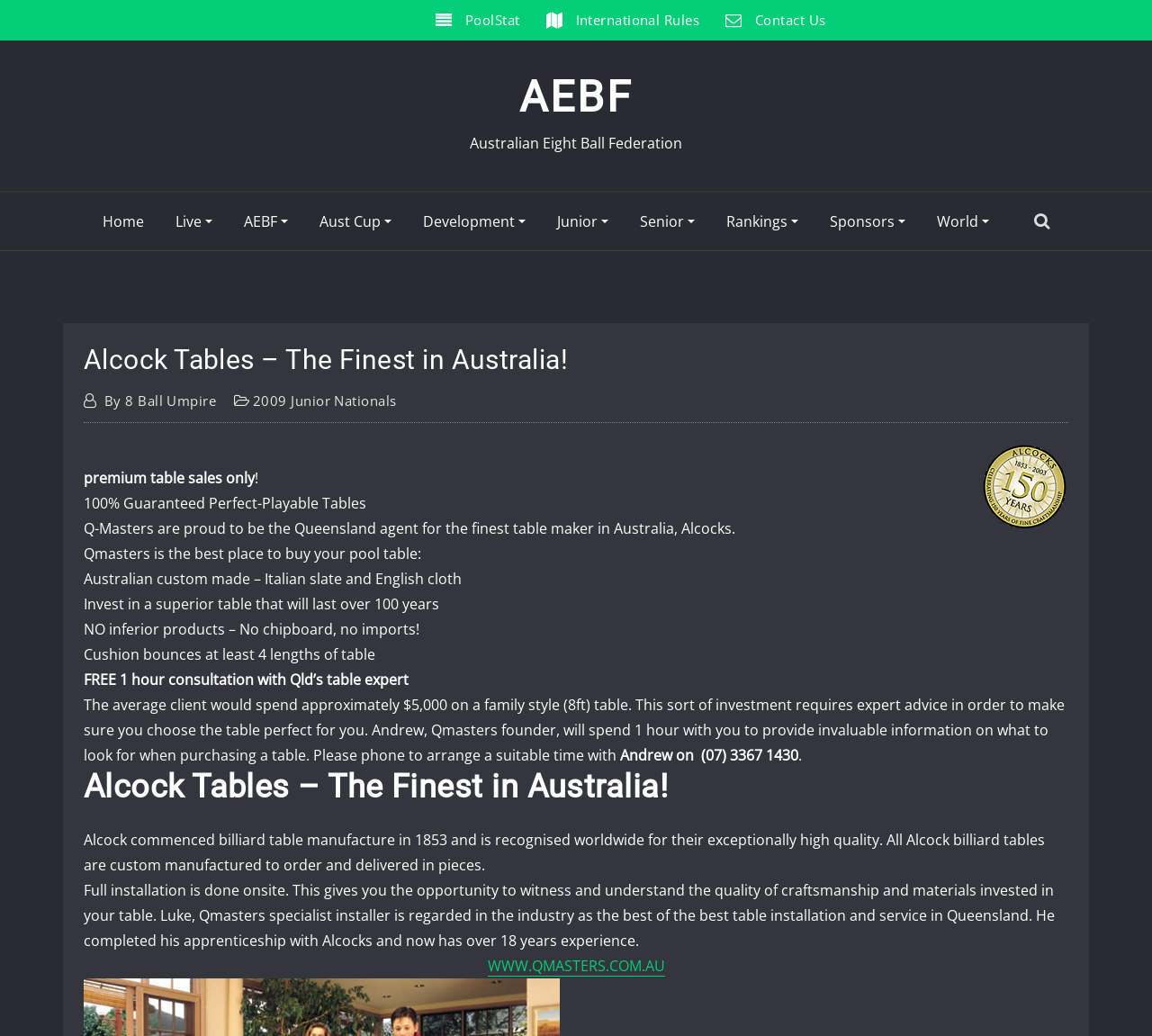Kindly determine the bounding box coordinates of the area that needs to be clicked to fulfill this instruction: "Click on the 'WWW.QMASTERS.COM.AU' link".

[0.423, 0.922, 0.577, 0.942]